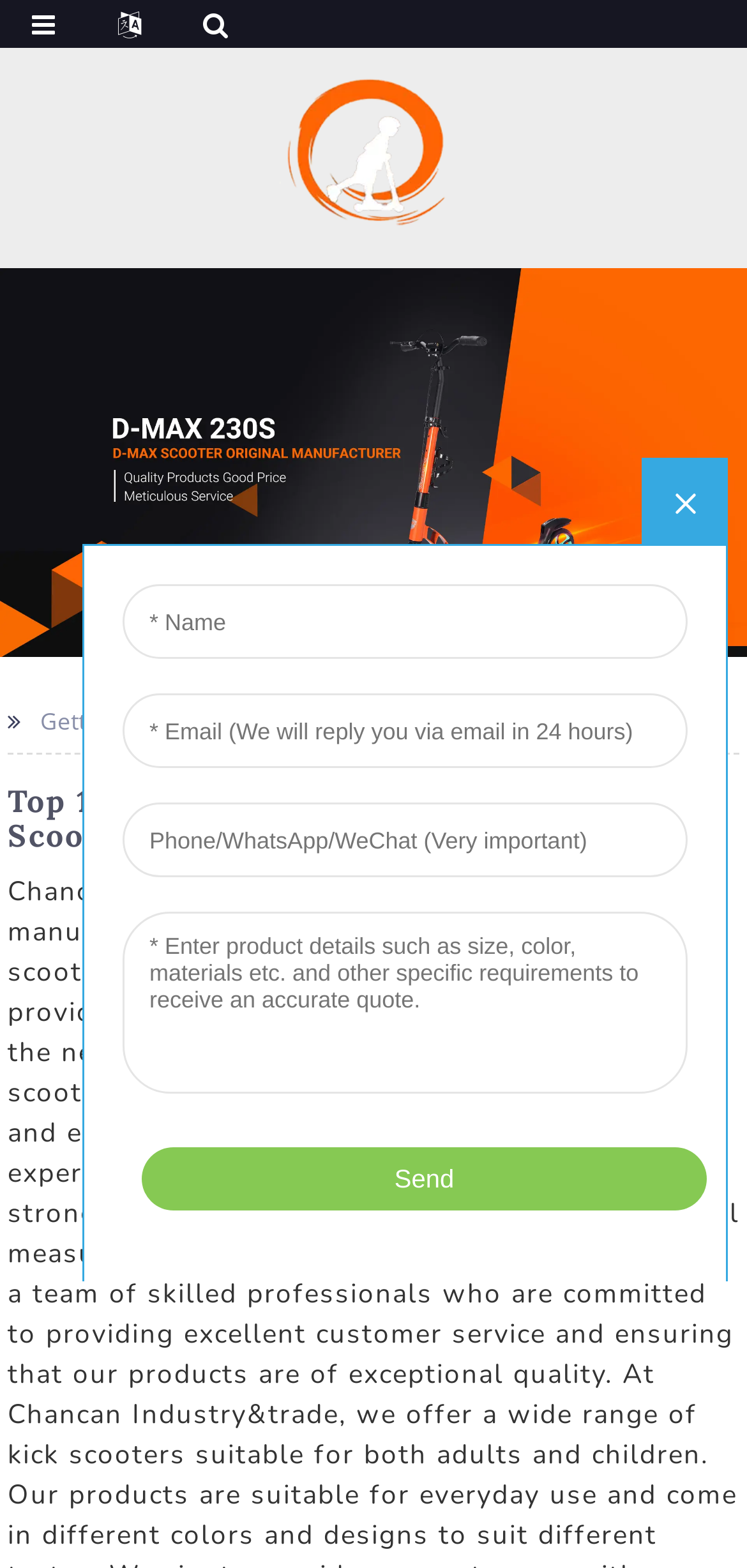Please extract the primary headline from the webpage.

Top 10 Kick Scooters: Find Your Perfect Scooter For Children And Adults